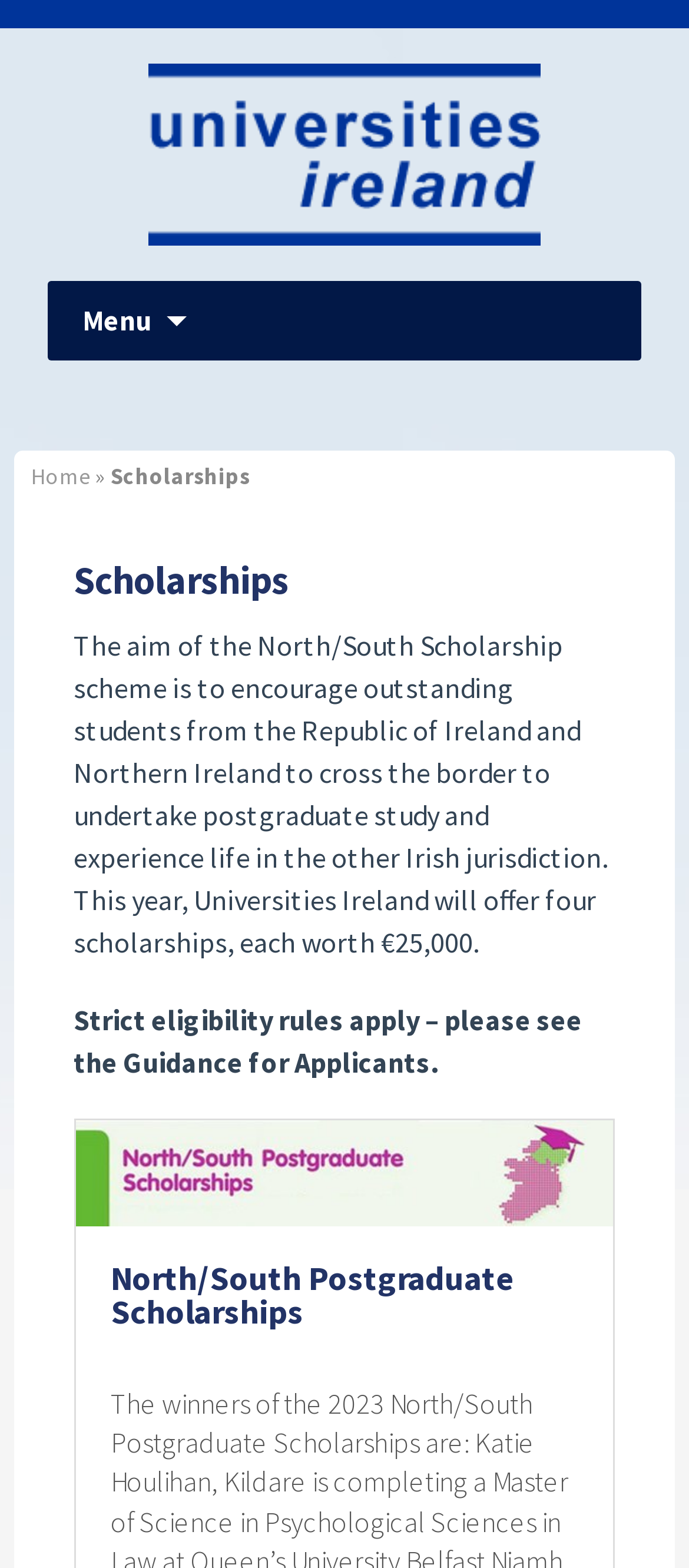How many scholarships are offered by Universities Ireland?
Refer to the image and give a detailed response to the question.

According to the webpage, Universities Ireland will offer four scholarships, each worth €25,000, as part of the North/South Scholarship scheme.